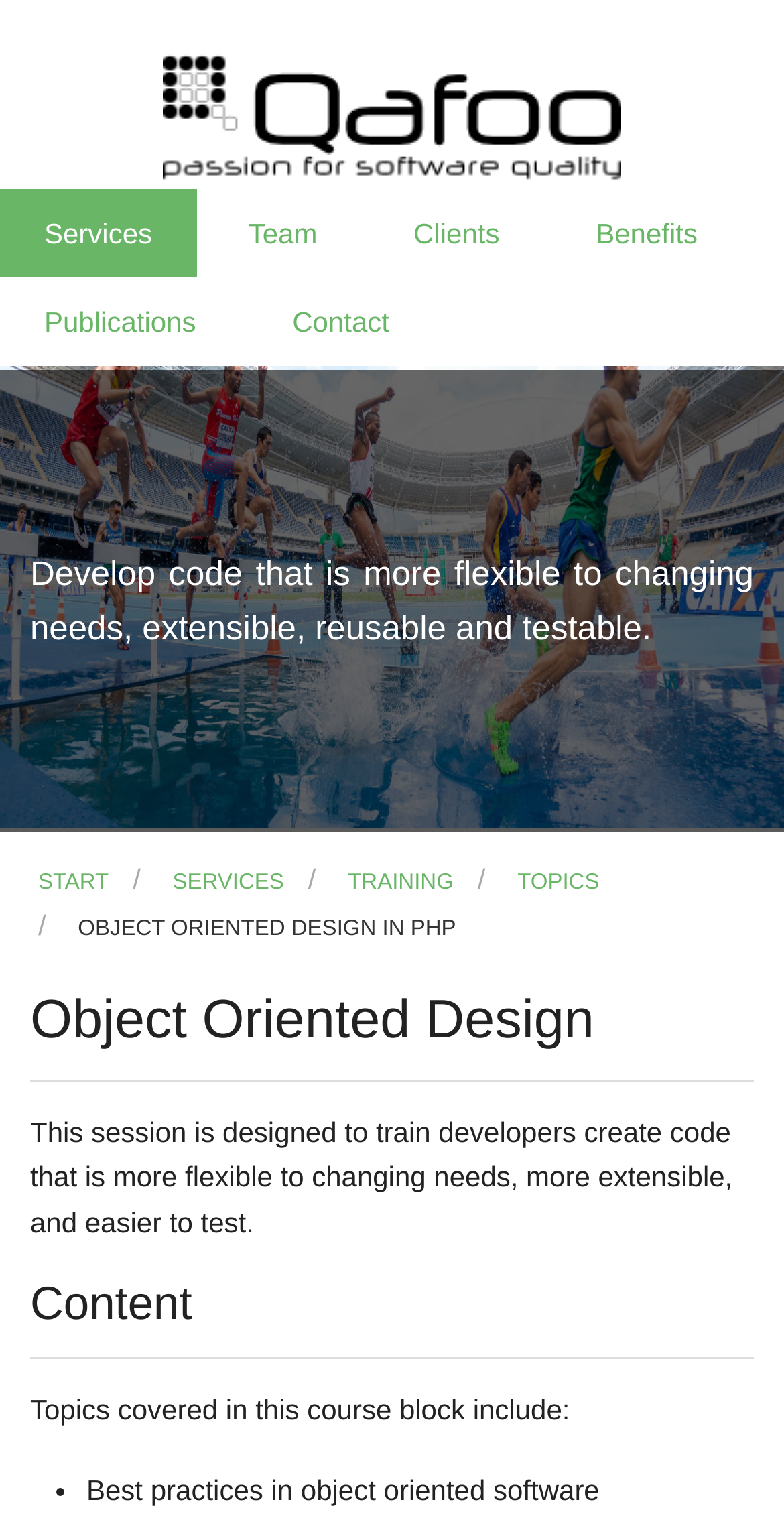Please specify the bounding box coordinates for the clickable region that will help you carry out the instruction: "start the training".

[0.049, 0.573, 0.139, 0.589]